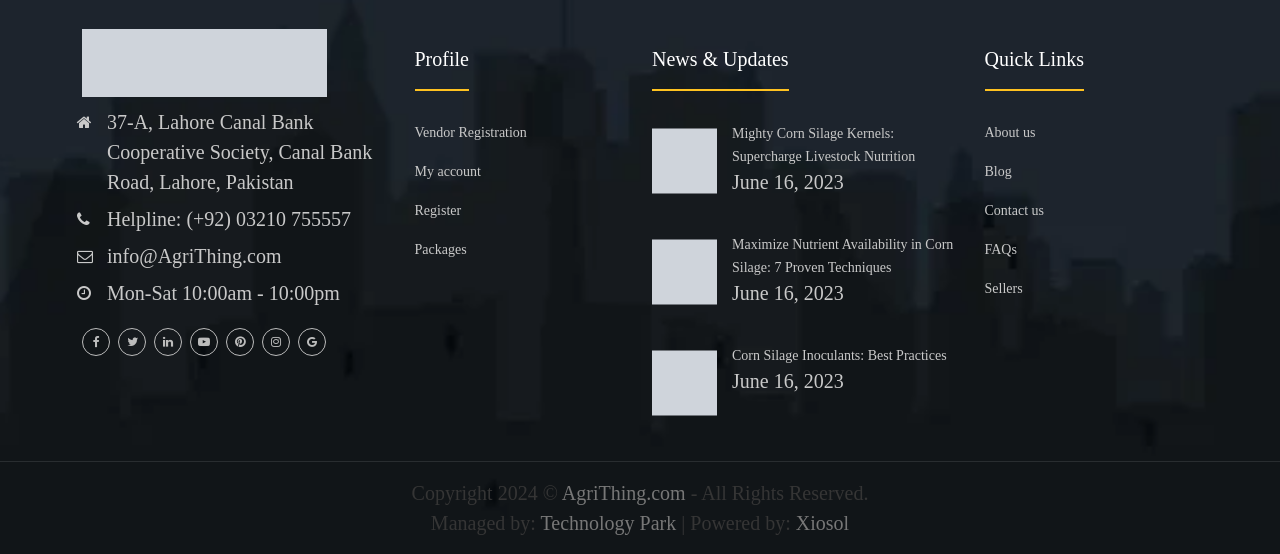Determine the bounding box coordinates of the clickable region to follow the instruction: "Check the Profile".

[0.324, 0.087, 0.366, 0.126]